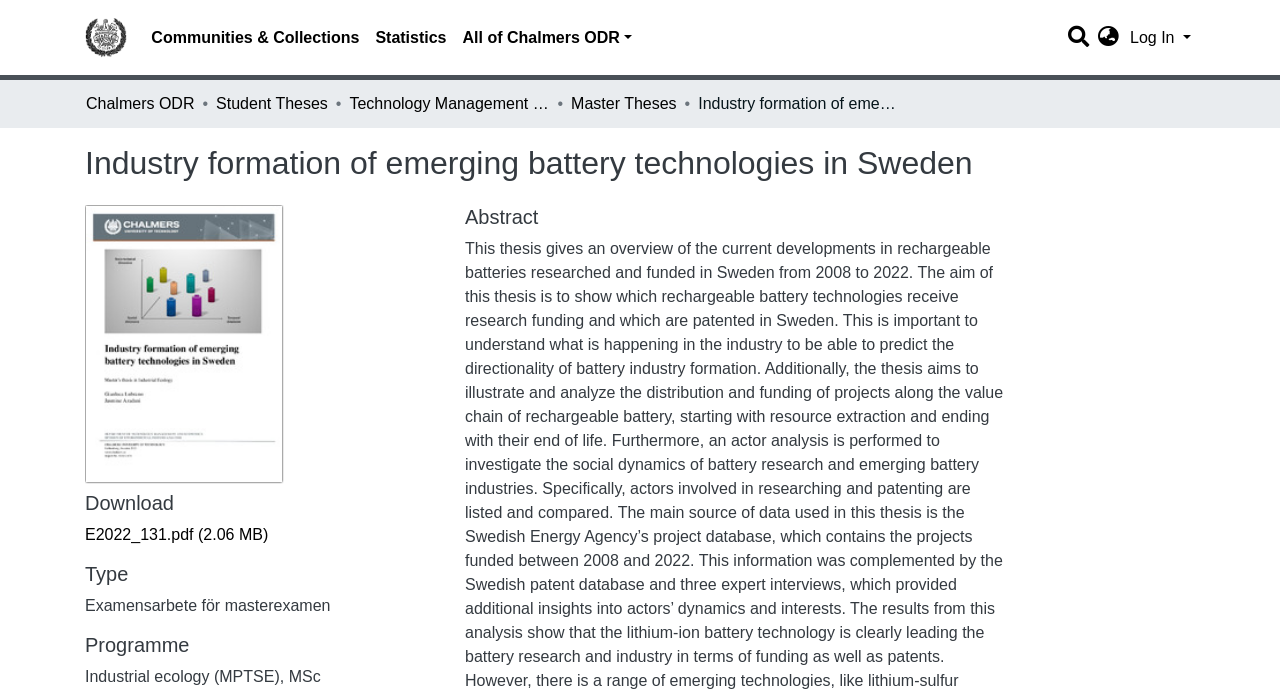What is the name of the repository?
Answer the question with just one word or phrase using the image.

Chalmers ODR